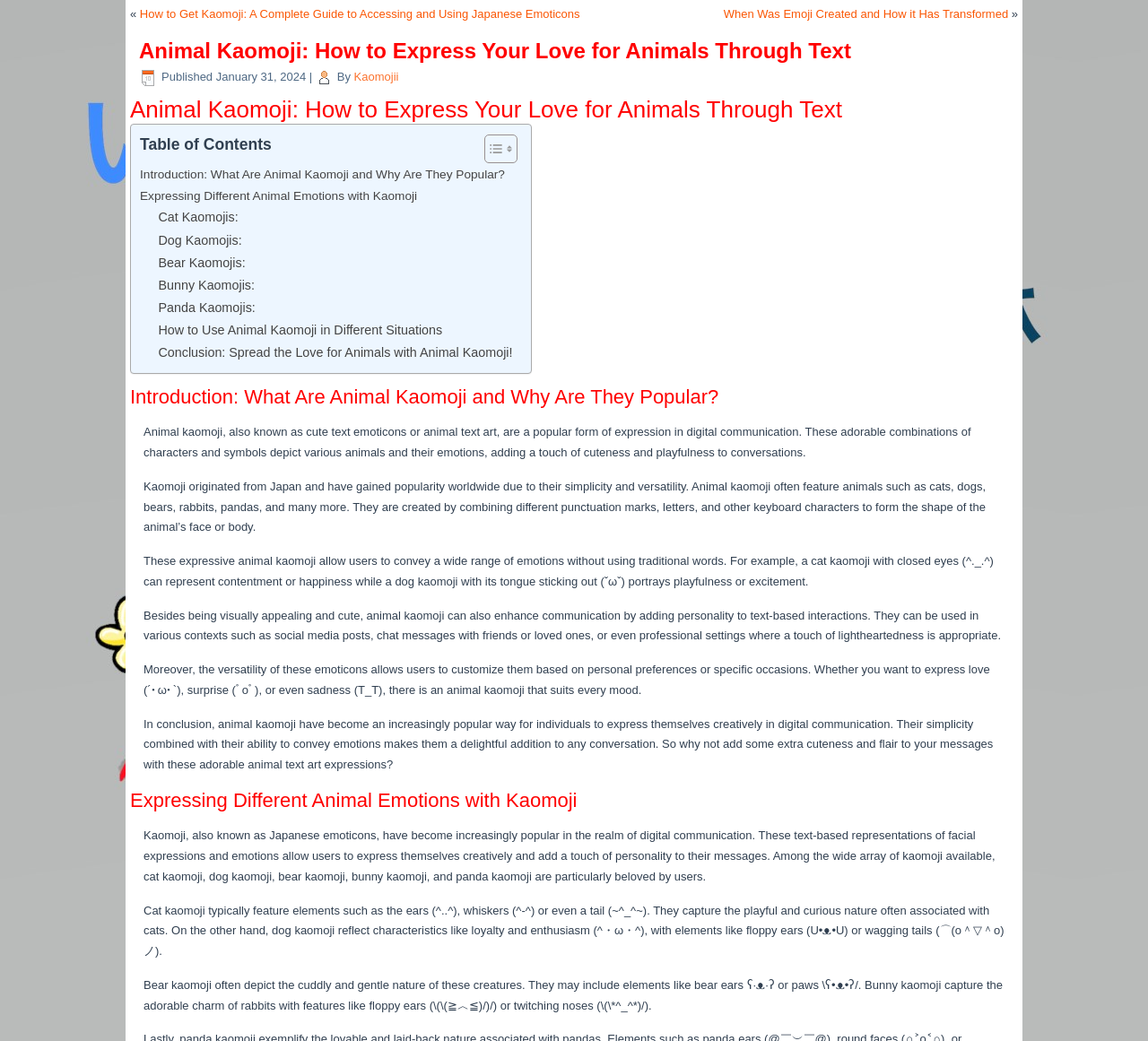Determine the bounding box coordinates of the element that should be clicked to execute the following command: "Share the post on Facebook".

None